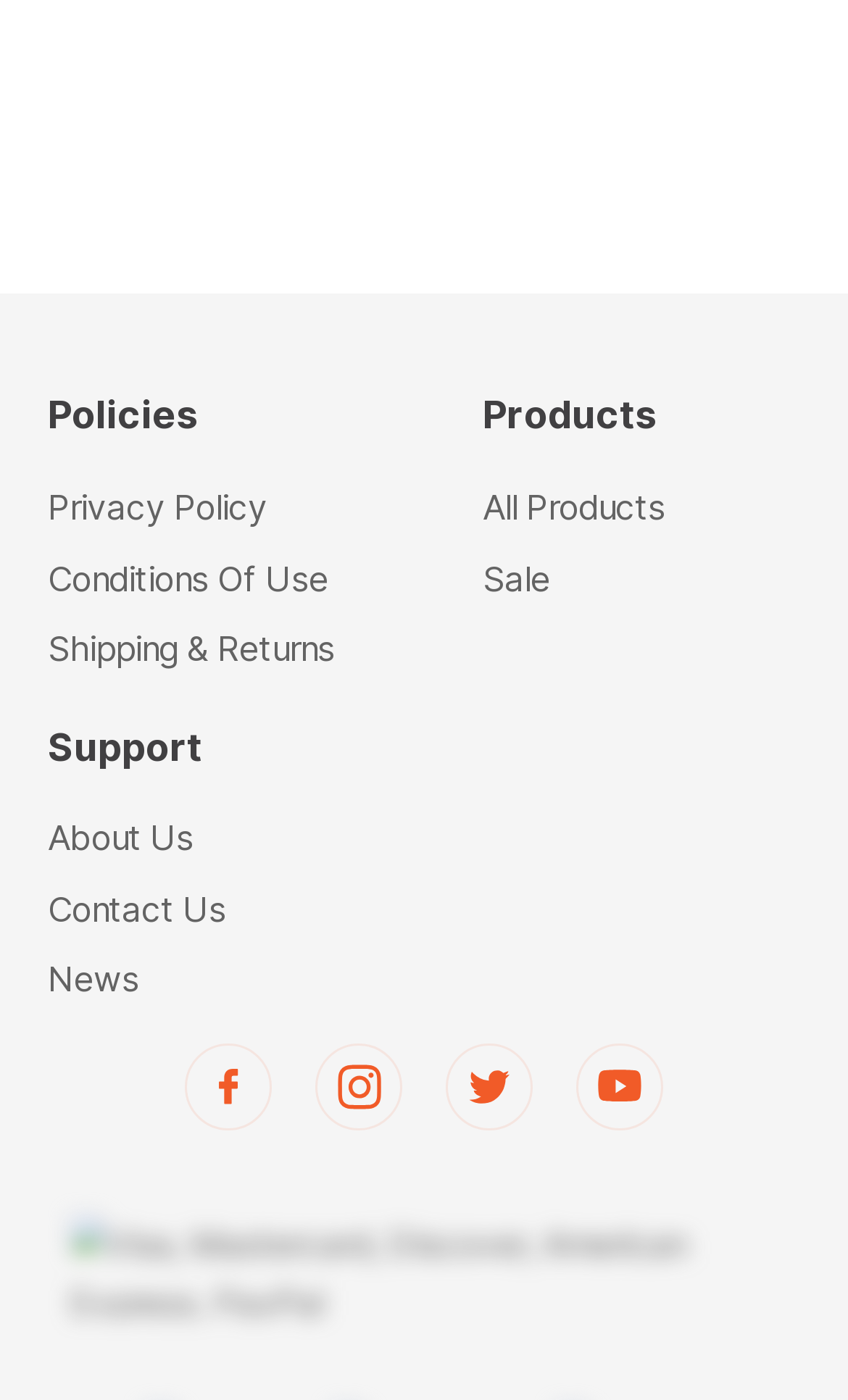What payment methods are accepted?
Please look at the screenshot and answer using one word or phrase.

Visa, Mastercard, Discover, American Express, PayPal